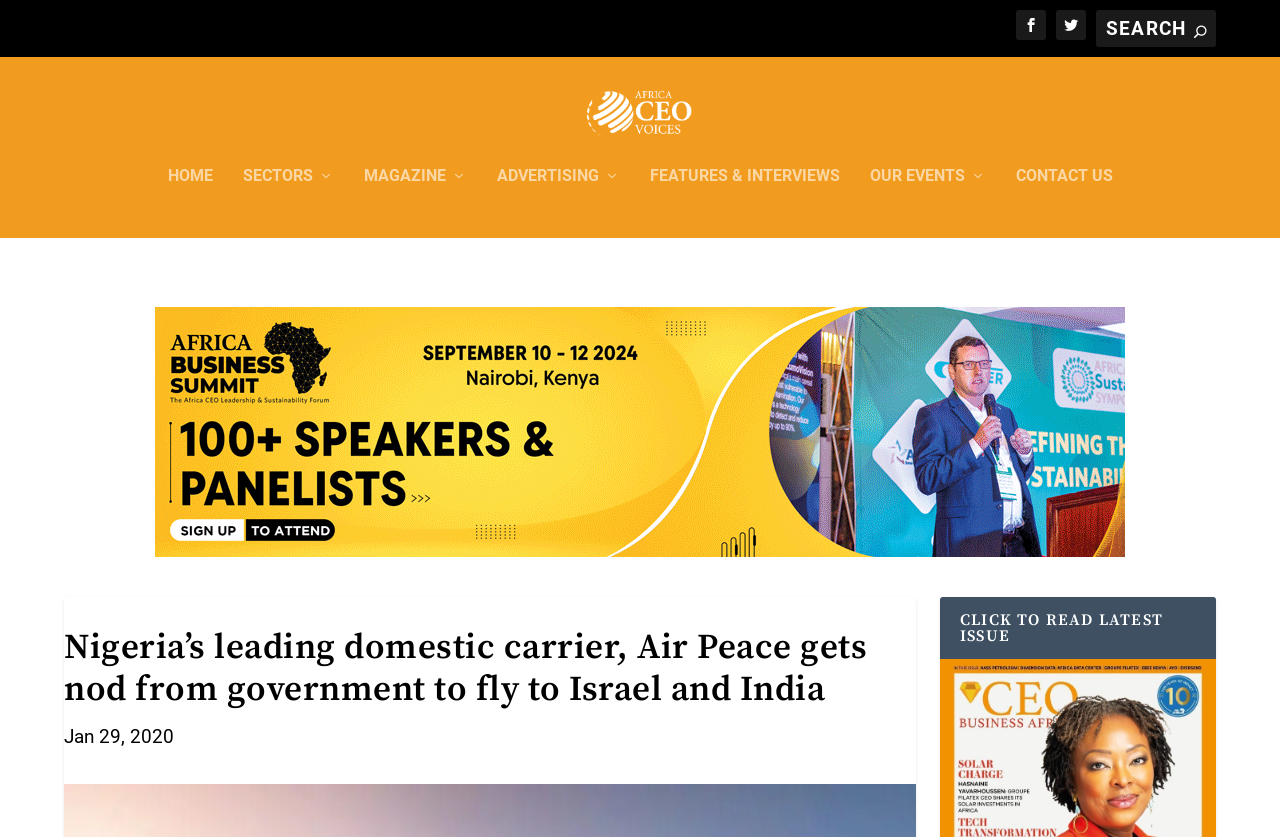Please determine and provide the text content of the webpage's heading.

Nigeria’s leading domestic carrier, Air Peace gets nod from government to fly to Israel and India